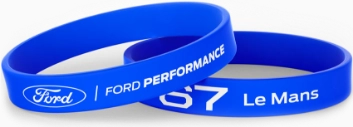Explain in detail what you see in the image.

This image showcases a pair of vibrant blue silicone wristbands, featuring bold white text. The design includes the Ford logo, alongside the words "FORD PERFORMANCE," emphasizing the brand's commitment to high performance. One wristband also displays "67 Le Mans," referencing the iconic 1967 Le Mans race, where Ford achieved a historic victory. These wristbands represent not just a fashion statement, but also a tribute to automotive heritage and racing excellence. Perfect for fans of motorsports and Ford enthusiasts alike, they embody a blend of style and a celebration of automotive achievements.